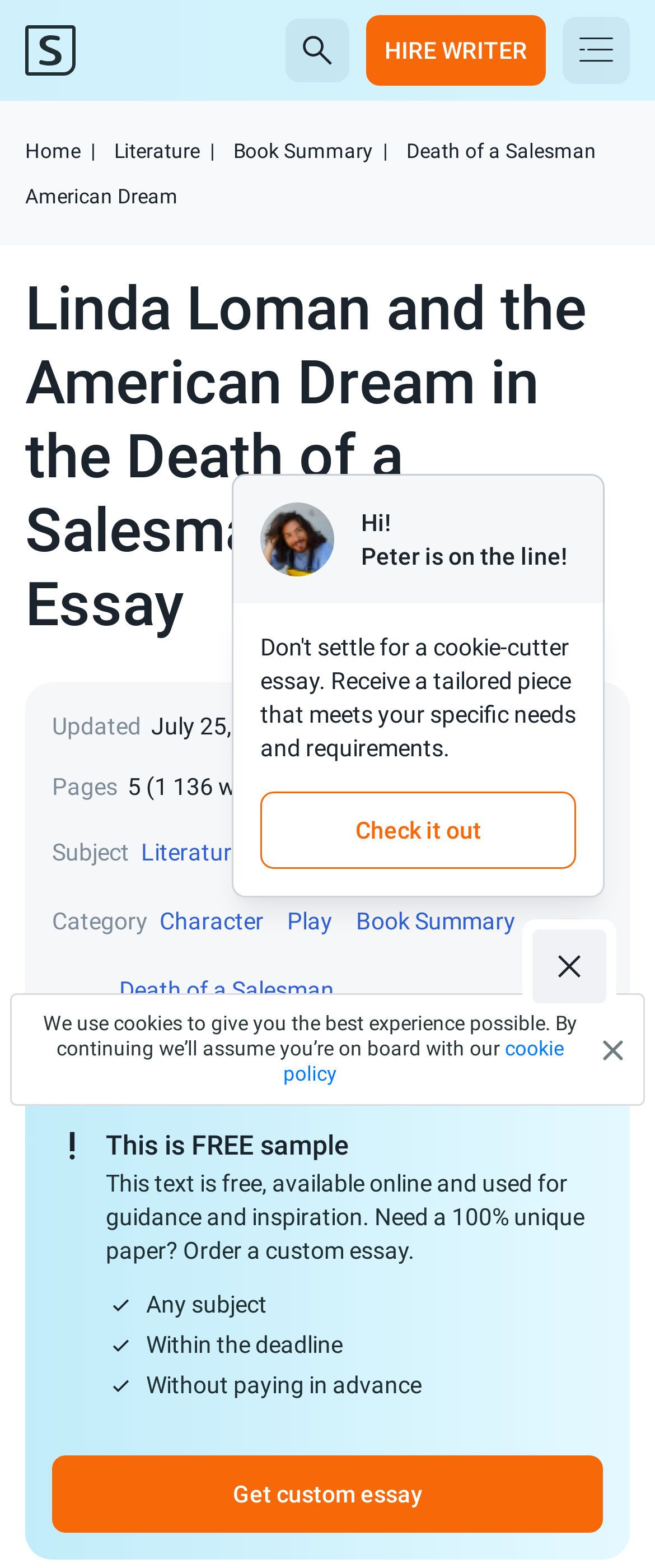How many views does the essay have?
Could you give a comprehensive explanation in response to this question?

I found the number of views of the essay by looking at the metadata section of the webpage, where it says 'Views' and lists the number of views, which is 612.